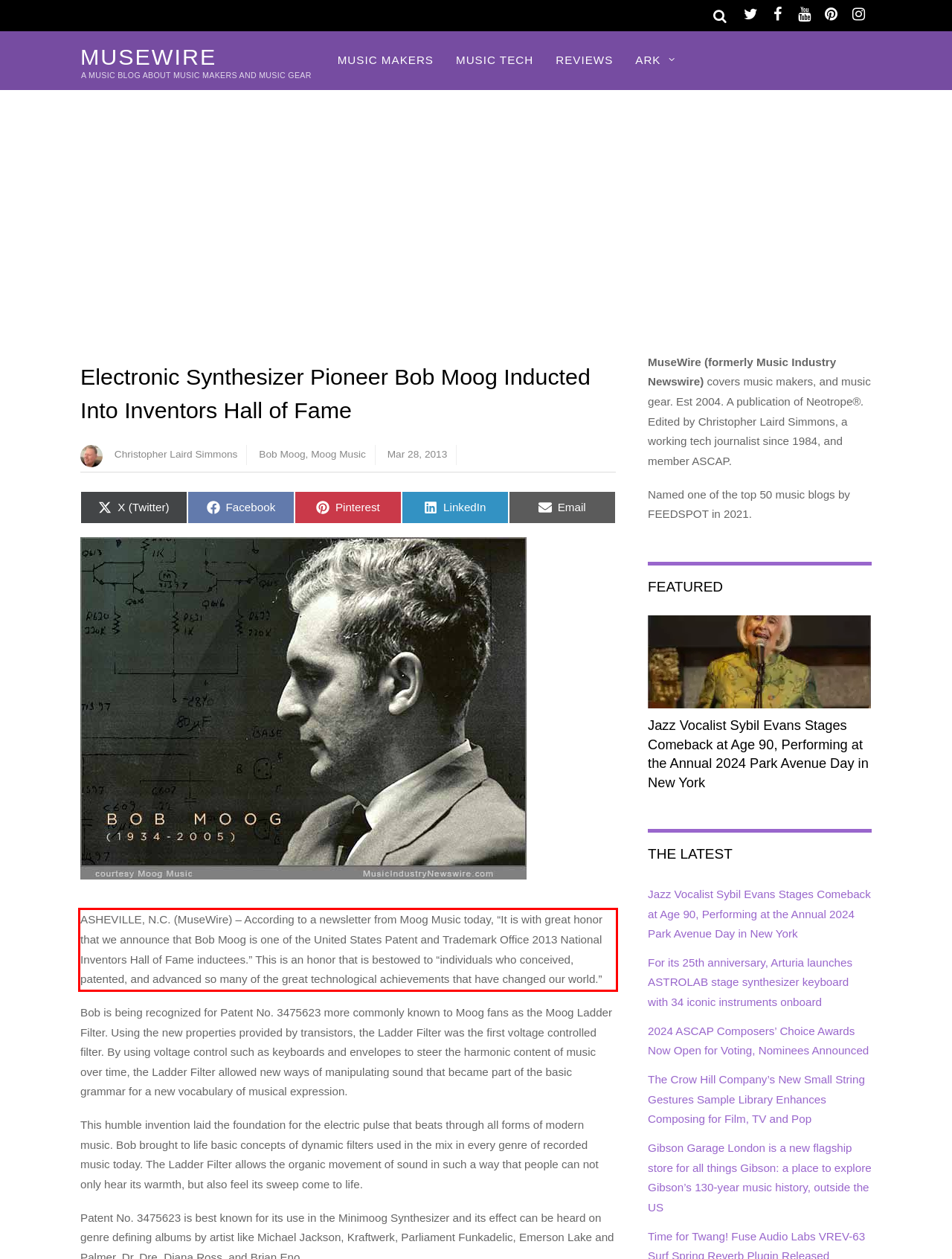There is a screenshot of a webpage with a red bounding box around a UI element. Please use OCR to extract the text within the red bounding box.

ASHEVILLE, N.C. (MuseWire) – According to a newsletter from Moog Music today, “It is with great honor that we announce that Bob Moog is one of the United States Patent and Trademark Office 2013 National Inventors Hall of Fame inductees.” This is an honor that is bestowed to “individuals who conceived, patented, and advanced so many of the great technological achievements that have changed our world.”